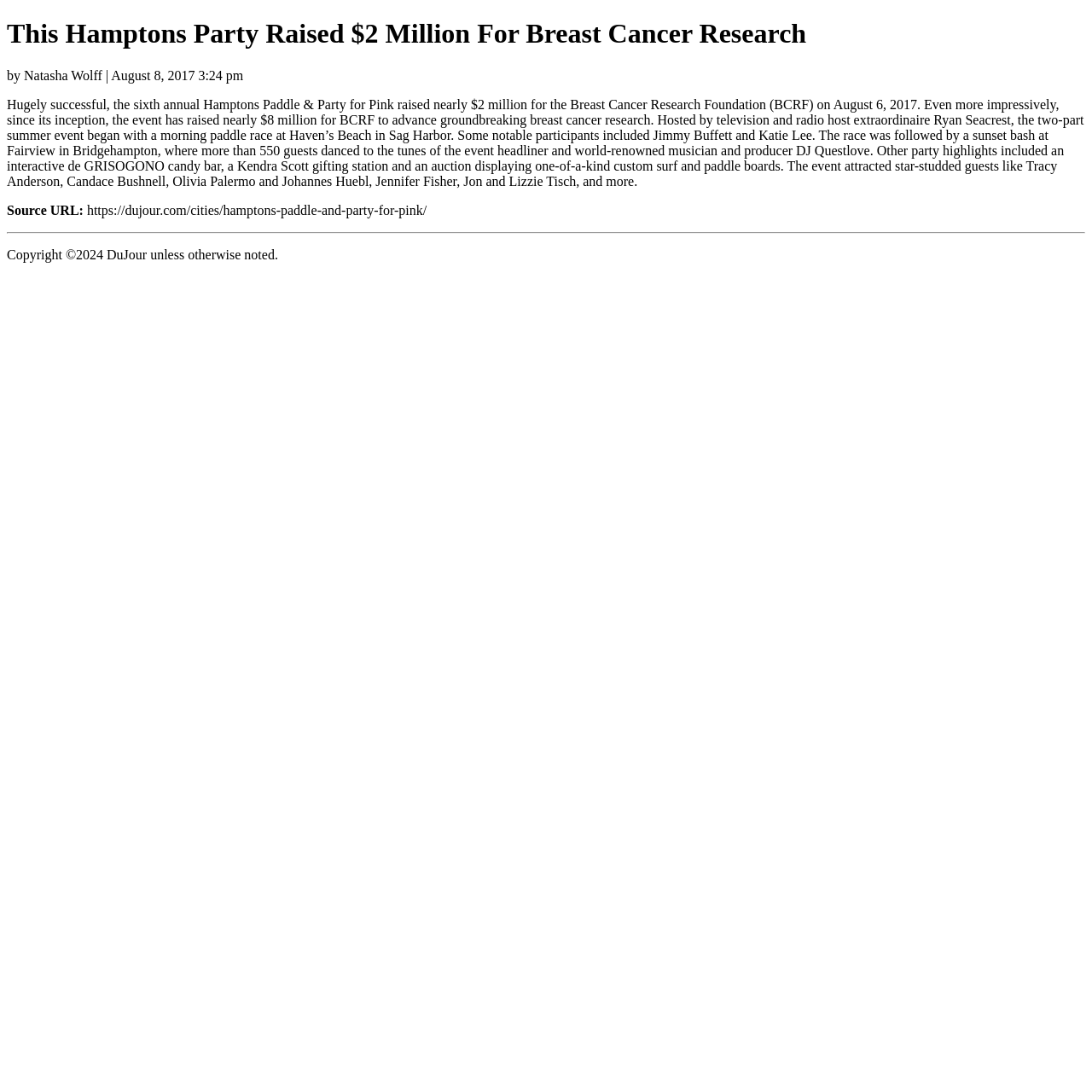Deliver a detailed narrative of the webpage's visual and textual elements.

The webpage is about the Hamptons Paddle & Party for Pink event, a charity event that raised $2 million for breast cancer research. At the top of the page, there is a heading that announces the success of the event. Below the heading, there is a byline with the author's name and date, Natasha Wolff, August 8, 2017. 

Following the byline, there is a lengthy paragraph that describes the event in detail, including the amount of money raised, the host, Ryan Seacrest, and the participants, such as Jimmy Buffett and Katie Lee. The paragraph also mentions the event's activities, including a paddle race, a sunset bash, and an auction. 

On the same level as the paragraph, but to the right, there is a URL source link. Below the paragraph, there is a horizontal separator line. At the bottom of the page, there is a copyright notice that states "Copyright ©2024 DuJour unless otherwise noted."